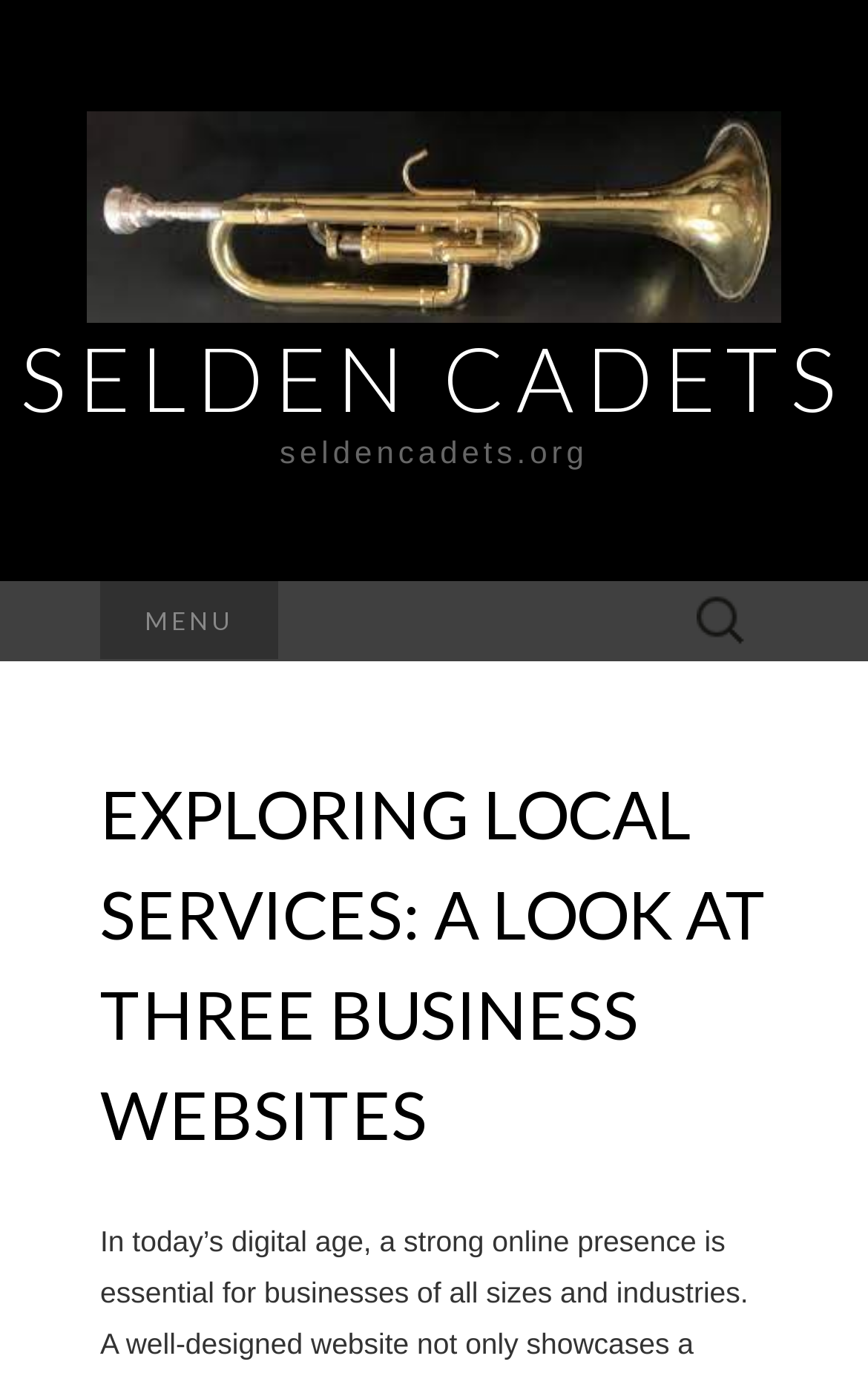What is the domain of the website mentioned?
Please provide a detailed and comprehensive answer to the question.

I found a StaticText element with the text 'seldencadets.org' and a bounding box of [0.322, 0.317, 0.678, 0.343]. This text is likely the domain of the website mentioned.